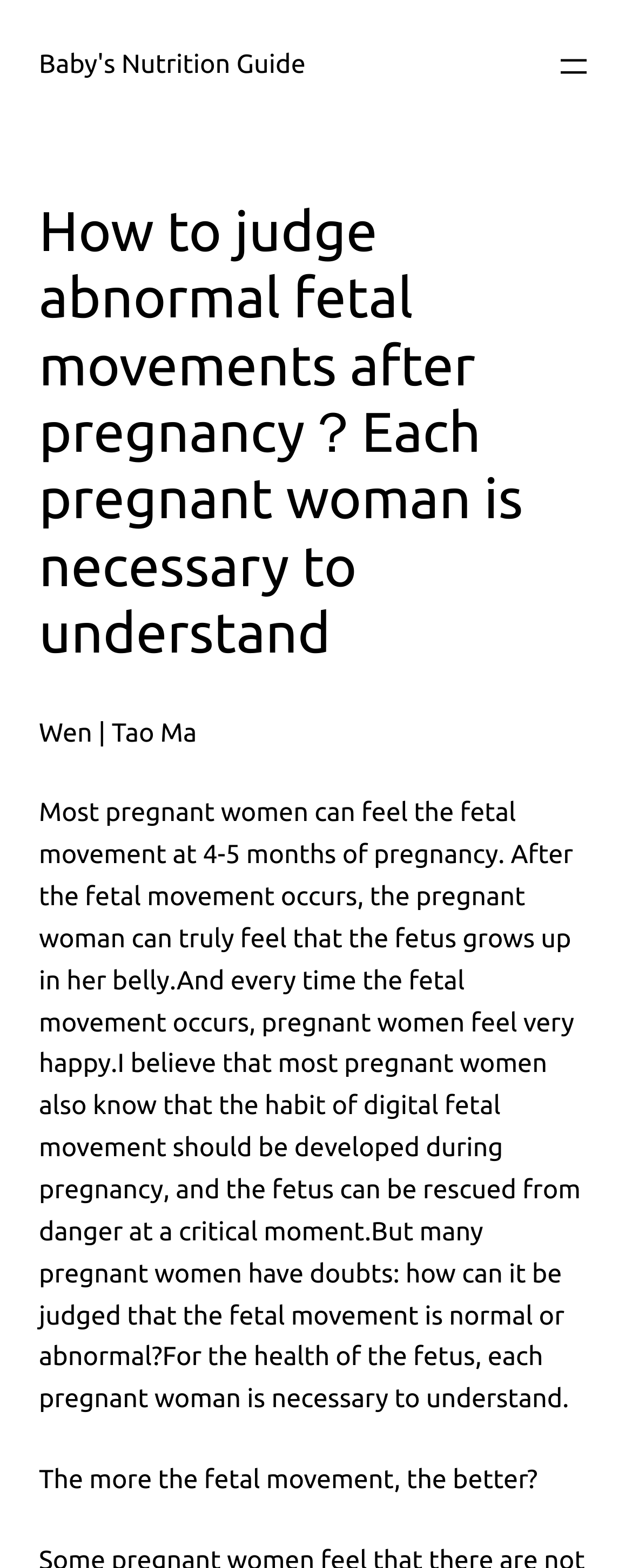Identify and extract the main heading of the webpage.

How to judge abnormal fetal movements after pregnancy？Each pregnant woman is necessary to understand